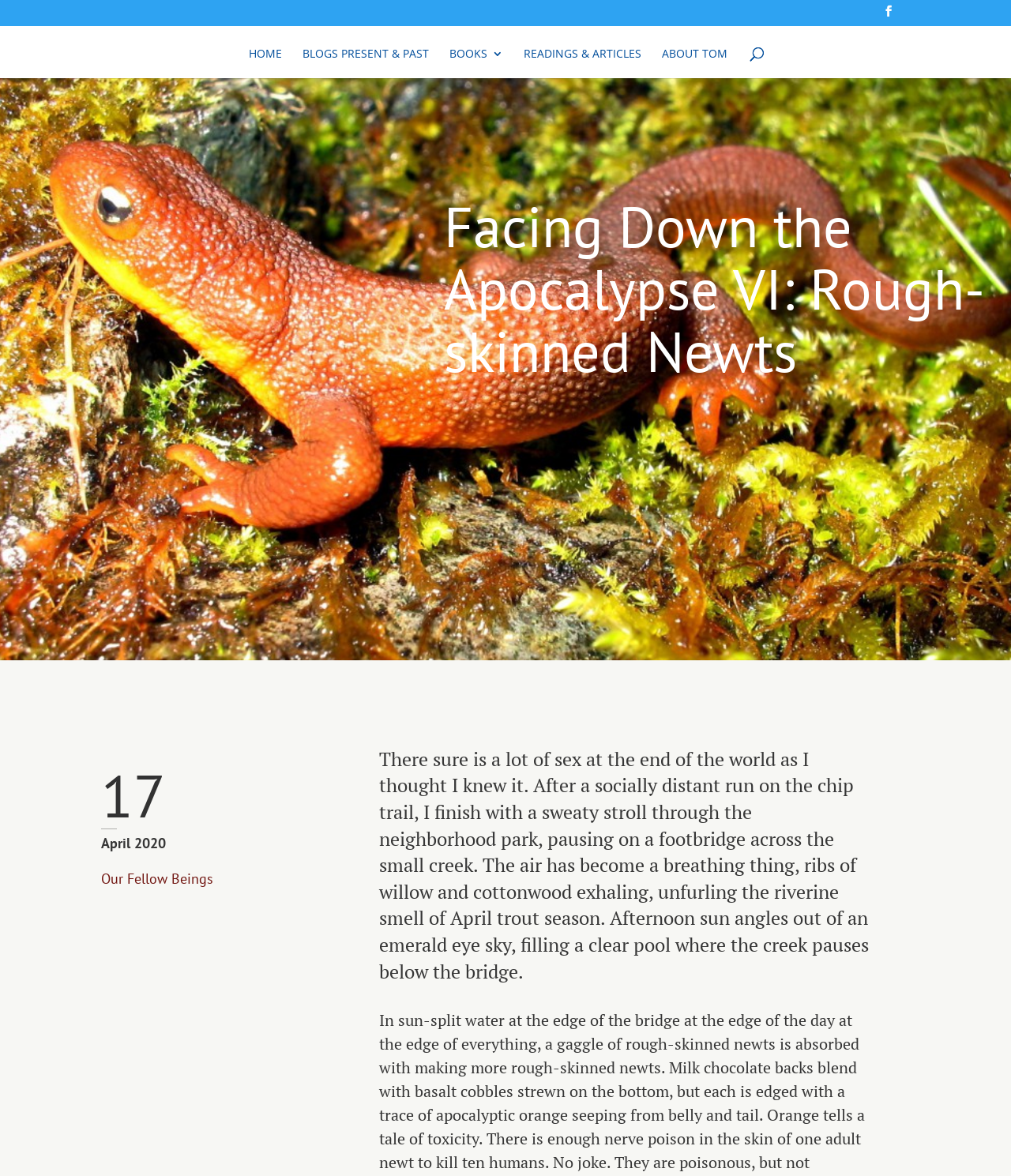From the webpage screenshot, identify the region described by Sand's Point Long Island. Provide the bounding box coordinates as (top-left x, top-left y, bottom-right x, bottom-right y), with each value being a floating point number between 0 and 1.

None